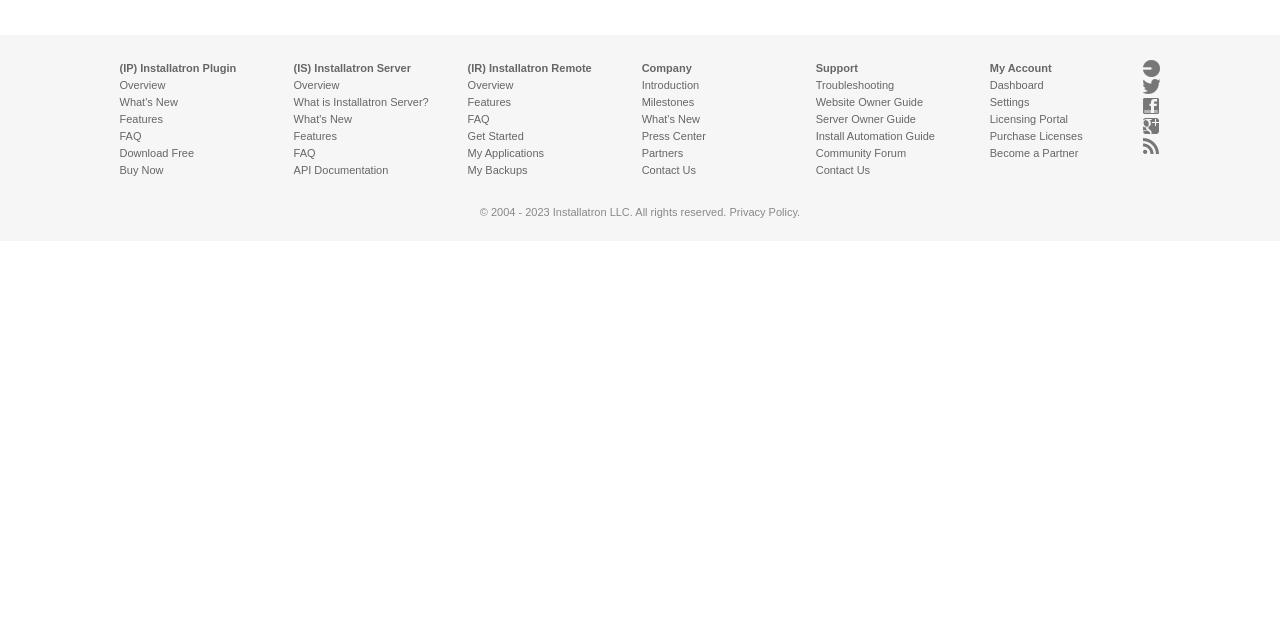Find the bounding box coordinates for the HTML element described in this sentence: "(IP) Installatron Plugin". Provide the coordinates as four float numbers between 0 and 1, in the format [left, top, right, bottom].

[0.093, 0.096, 0.185, 0.115]